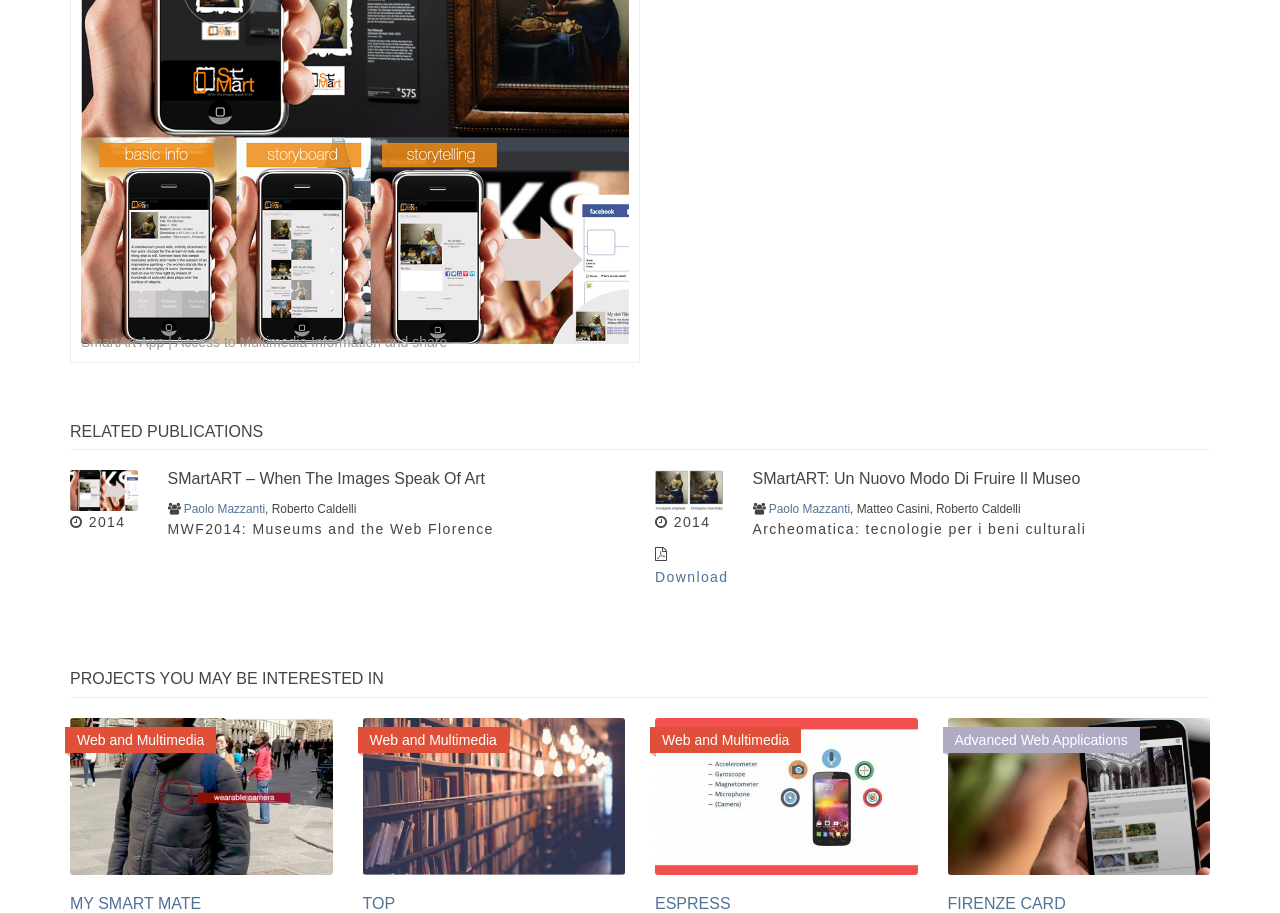Given the webpage screenshot, identify the bounding box of the UI element that matches this description: "parent_node: MY SMART MATE".

[0.055, 0.786, 0.26, 0.959]